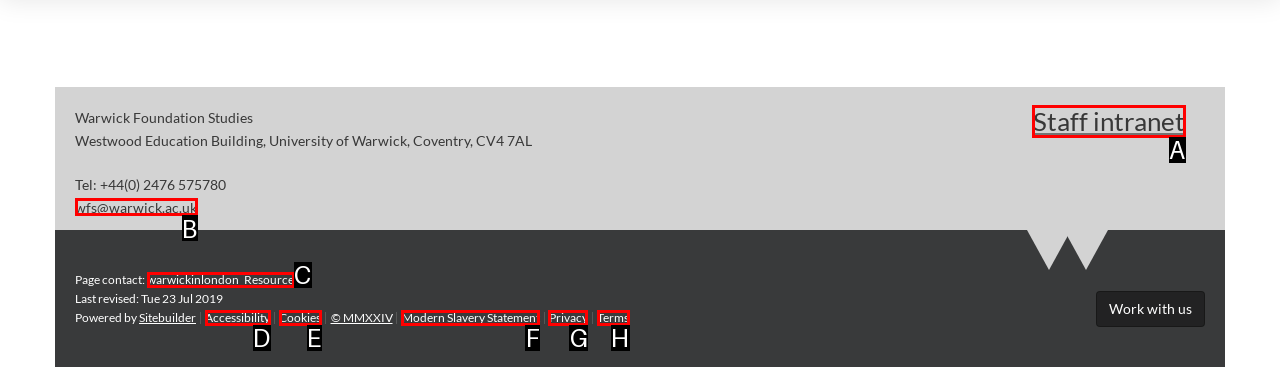Select the HTML element that should be clicked to accomplish the task: View medical disclaimer Reply with the corresponding letter of the option.

None